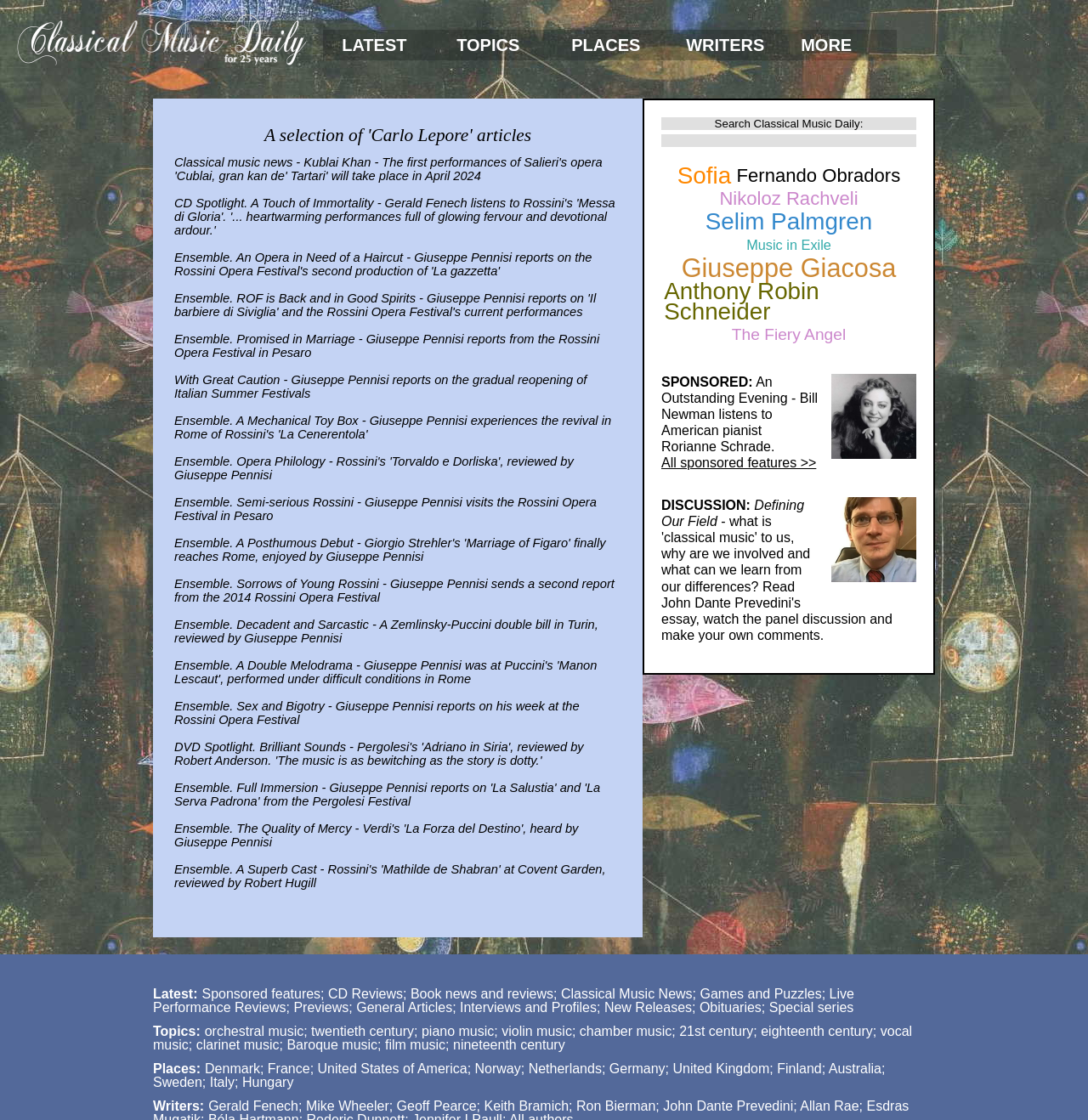Determine the bounding box coordinates of the element's region needed to click to follow the instruction: "Click on the 'LATEST' link". Provide these coordinates as four float numbers between 0 and 1, formatted as [left, top, right, bottom].

[0.297, 0.027, 0.402, 0.054]